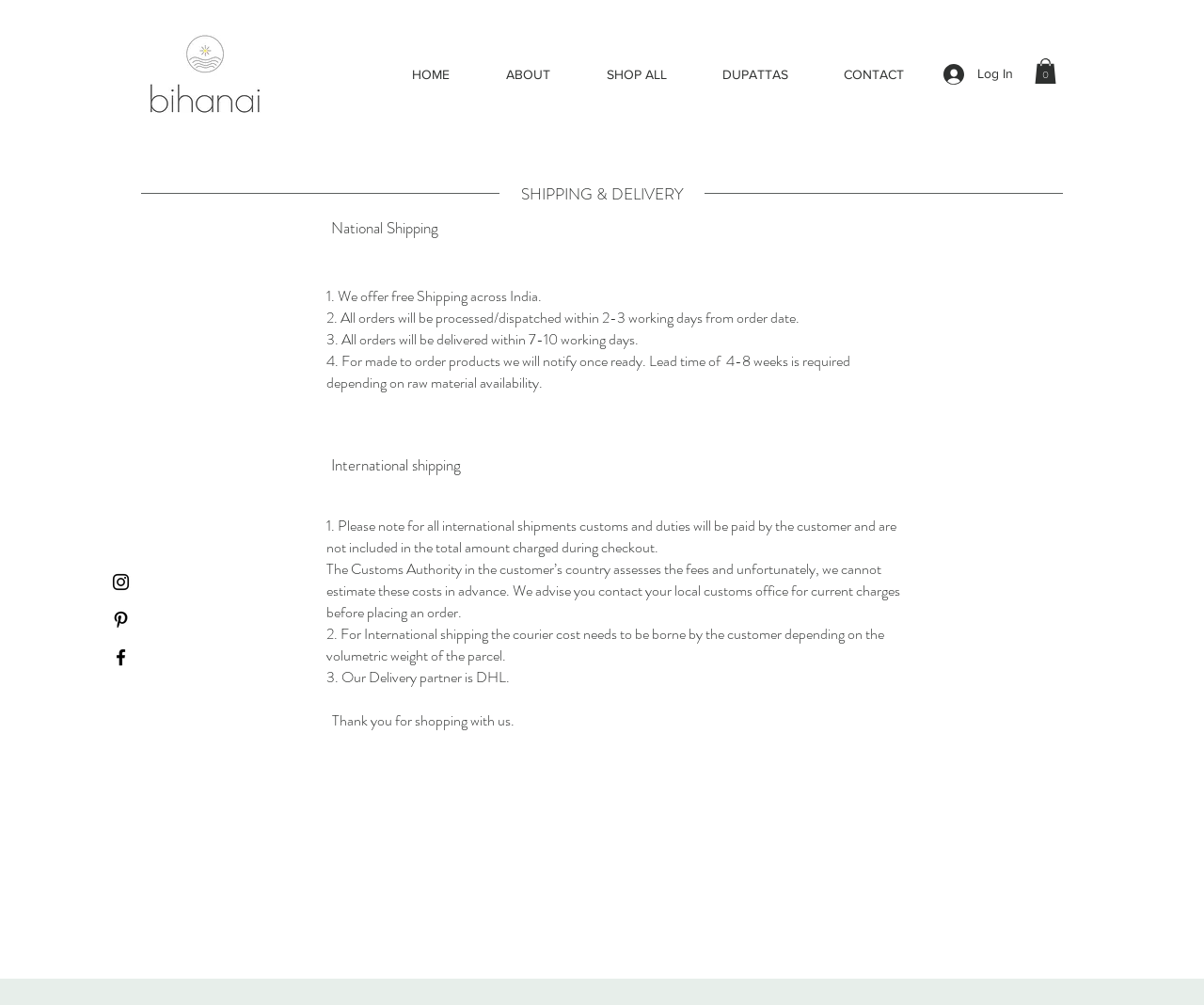Could you please study the image and provide a detailed answer to the question:
How many social media platforms are linked on the website?

The social media platforms linked on the website are Instagram, Pinterest, and Facebook, which are located at the bottom left corner of the webpage.